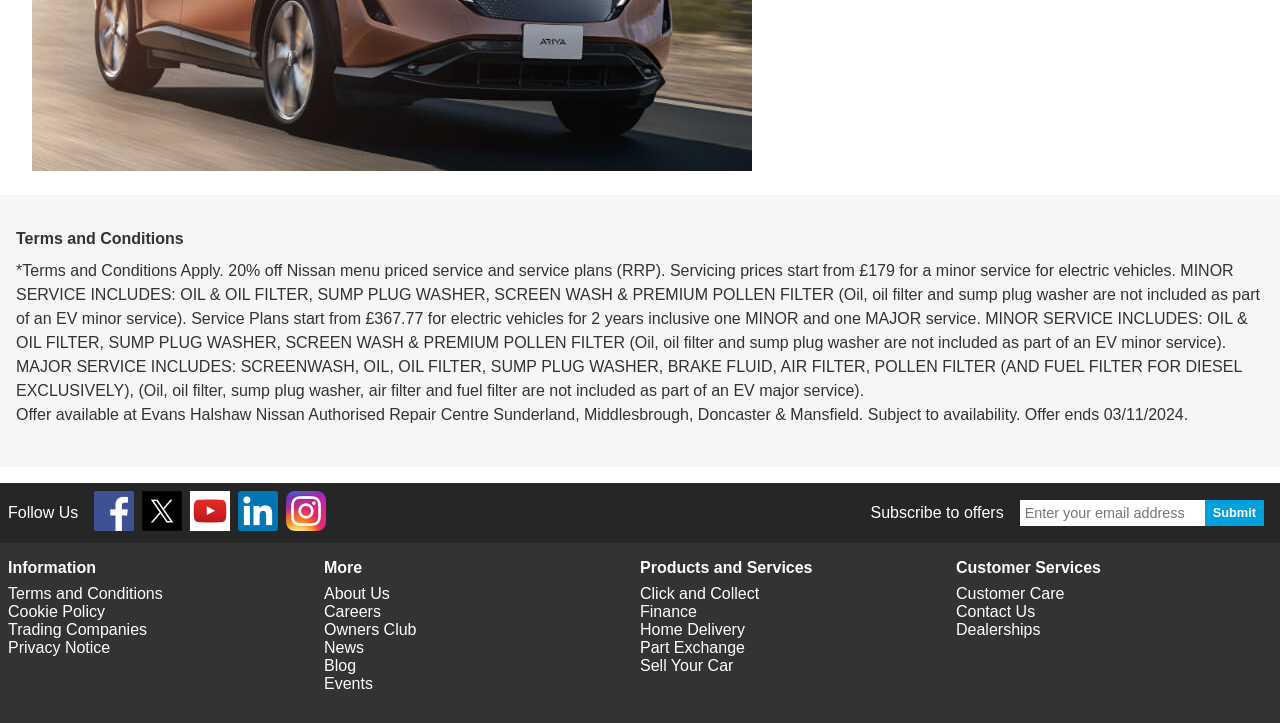Determine the bounding box coordinates of the clickable region to follow the instruction: "View Terms and Conditions".

[0.006, 0.809, 0.127, 0.832]